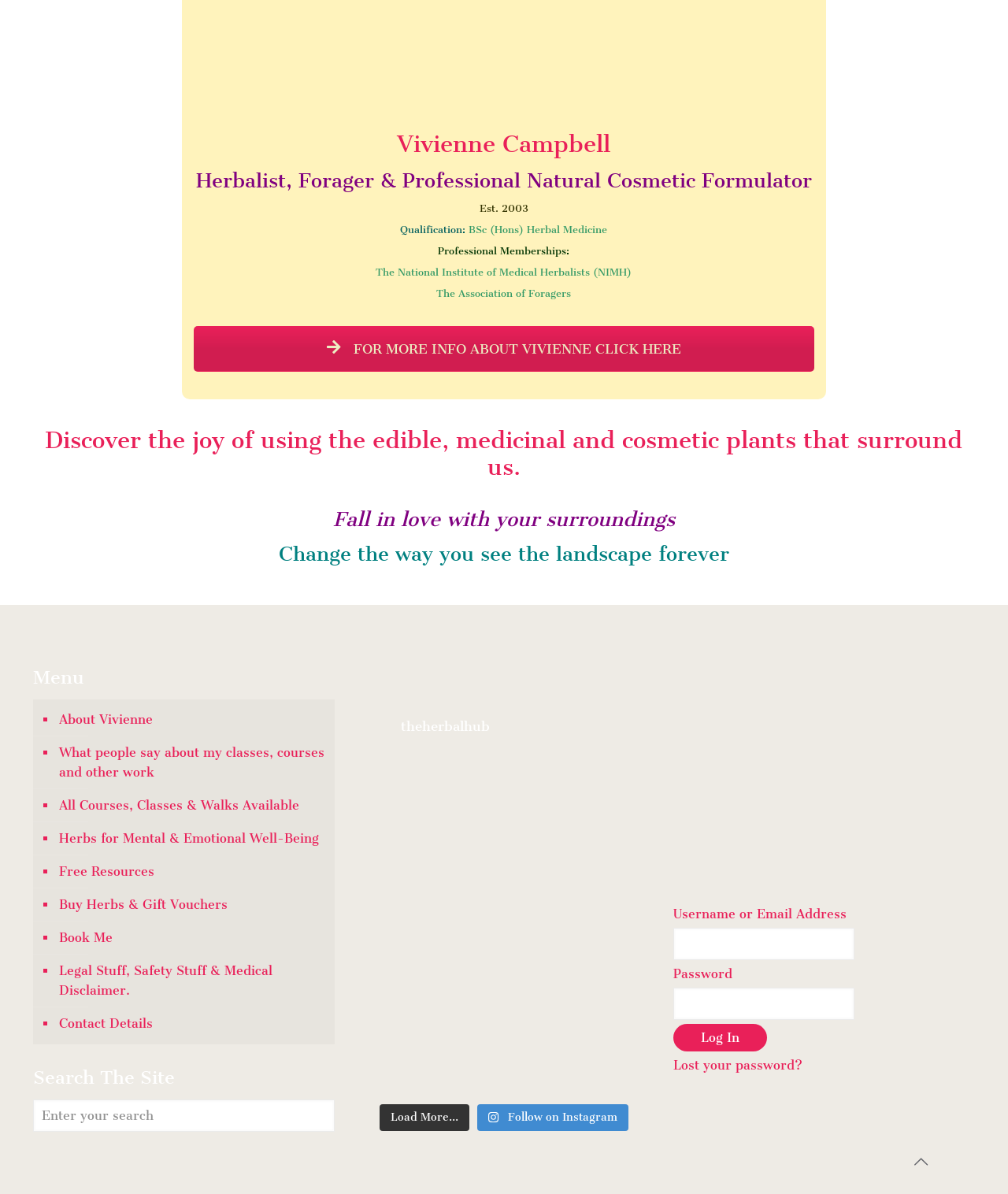Locate the bounding box coordinates of the region to be clicked to comply with the following instruction: "View Vivienne Campbell's Instagram profile". The coordinates must be four float numbers between 0 and 1, in the form [left, top, right, bottom].

[0.351, 0.559, 0.649, 0.615]